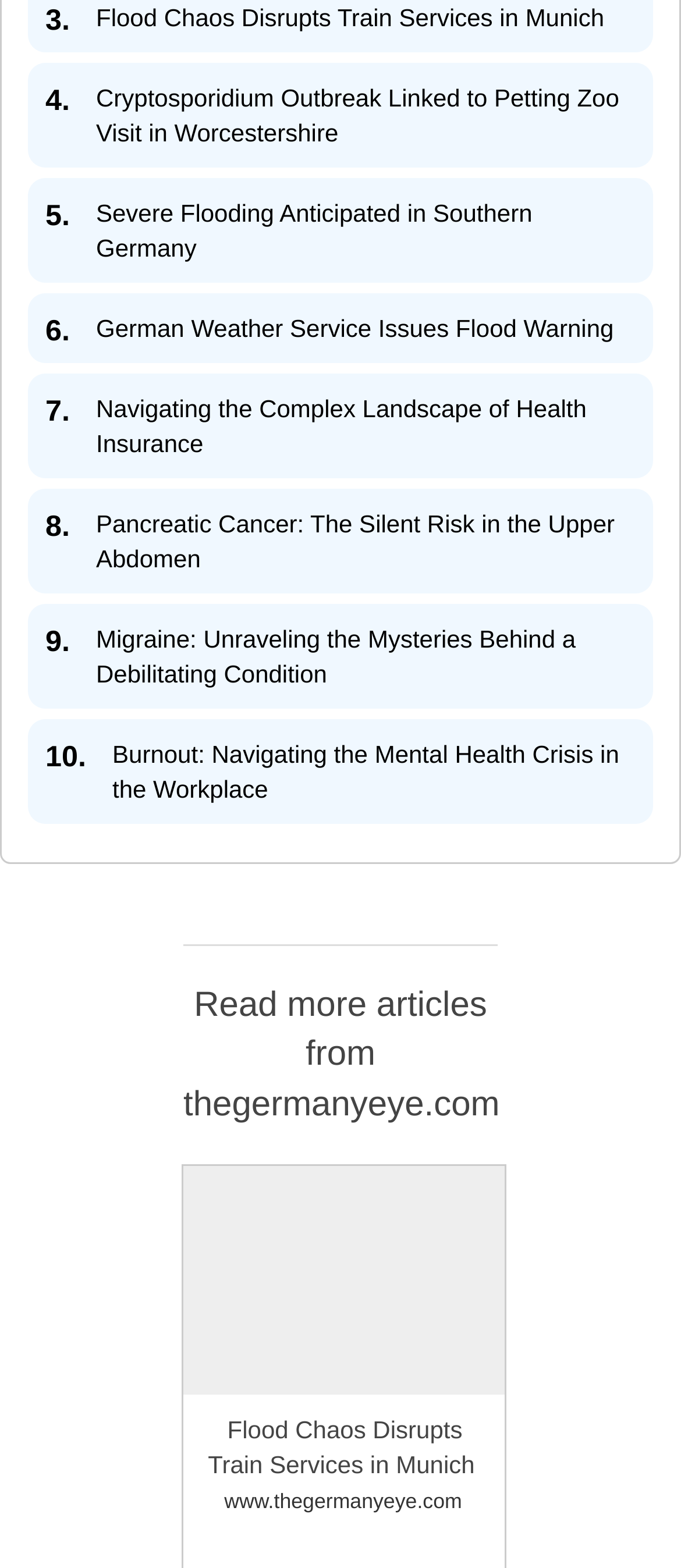Identify the bounding box for the UI element described as: "Health Insurance Germany". The coordinates should be four float numbers between 0 and 1, i.e., [left, top, right, bottom].

[0.045, 0.114, 0.955, 0.149]